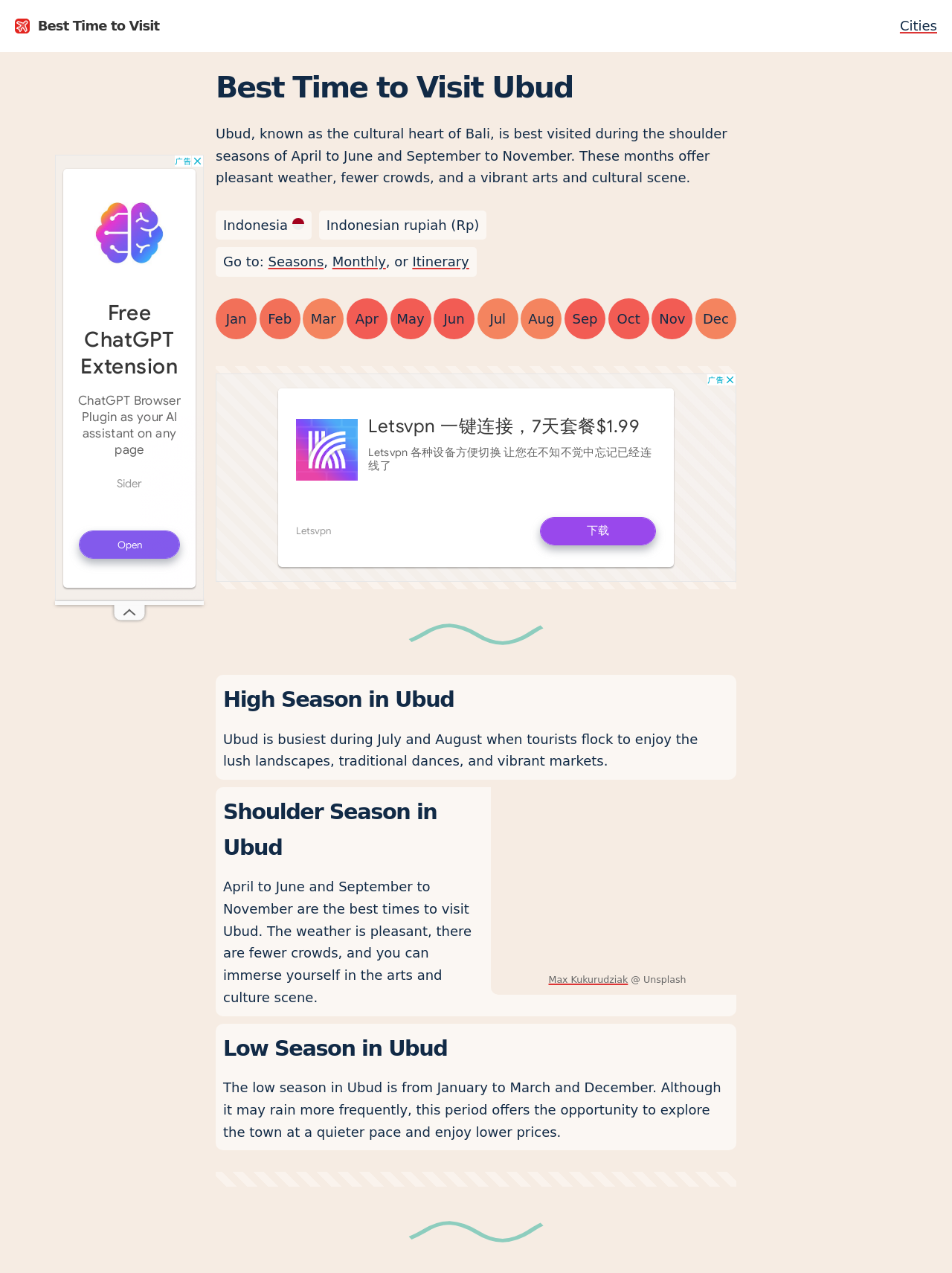What is the best time to visit Ubud?
Can you provide a detailed and comprehensive answer to the question?

According to the webpage, the best time to visit Ubud is during the shoulder seasons, which are April to June and September to November. This is stated in the static text 'Ubud, known as the cultural heart of Bali, is best visited during the shoulder seasons of April to June and September to November.'